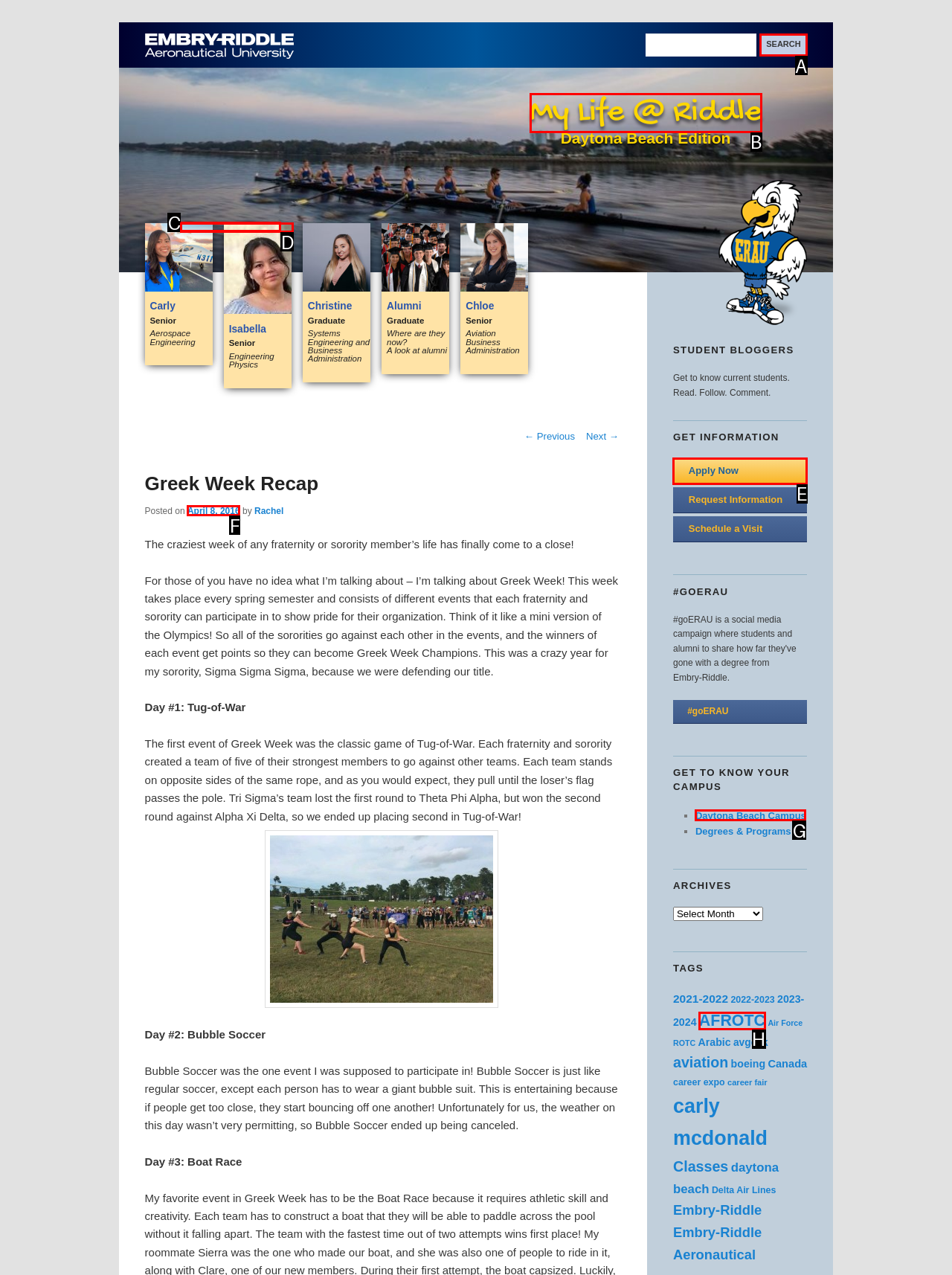Tell me which option I should click to complete the following task: Apply to Embry-Riddle Aeronautical University Answer with the option's letter from the given choices directly.

E